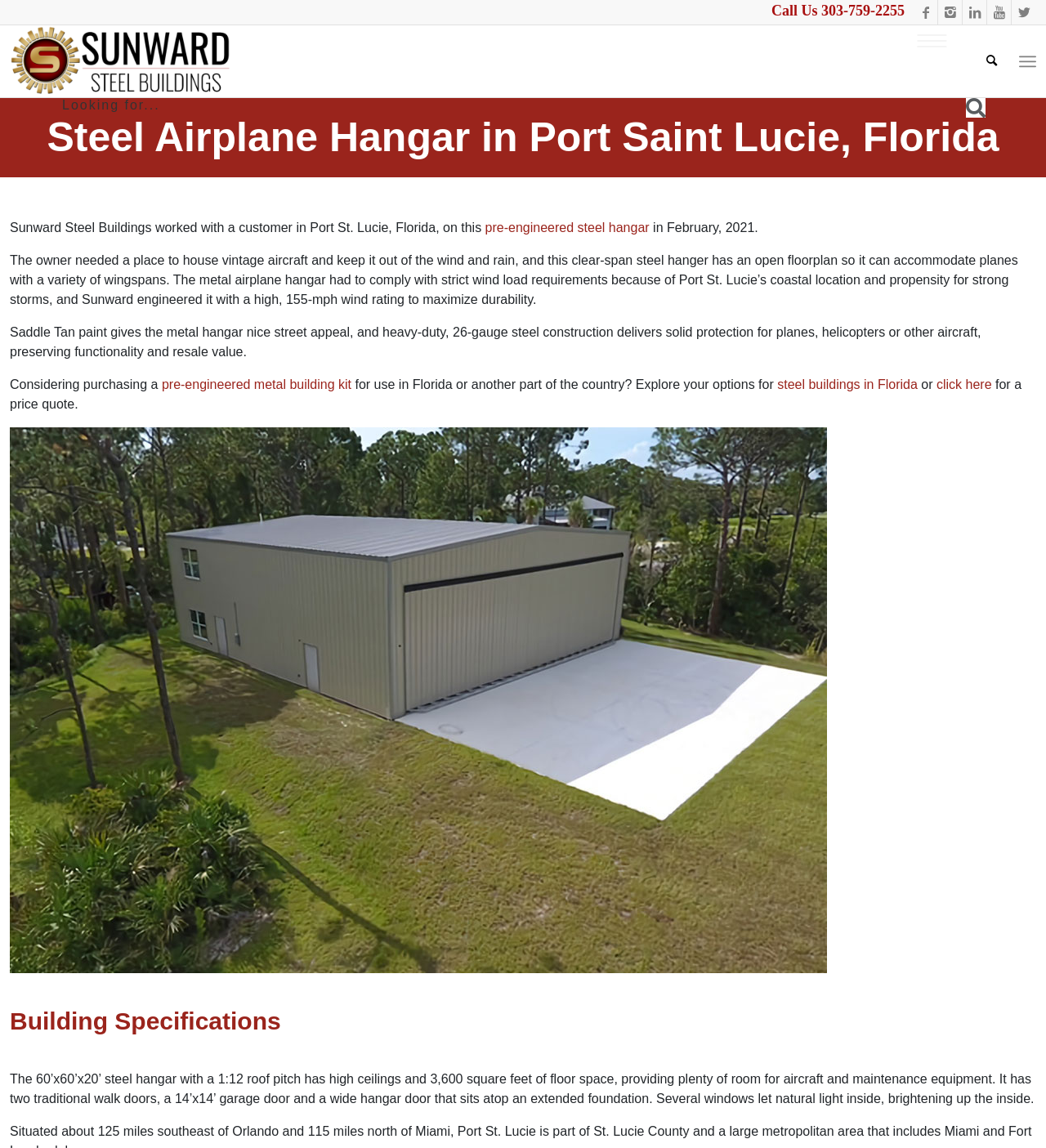Please identify the bounding box coordinates of the element's region that I should click in order to complete the following instruction: "Call us". The bounding box coordinates consist of four float numbers between 0 and 1, i.e., [left, top, right, bottom].

[0.738, 0.006, 0.865, 0.015]